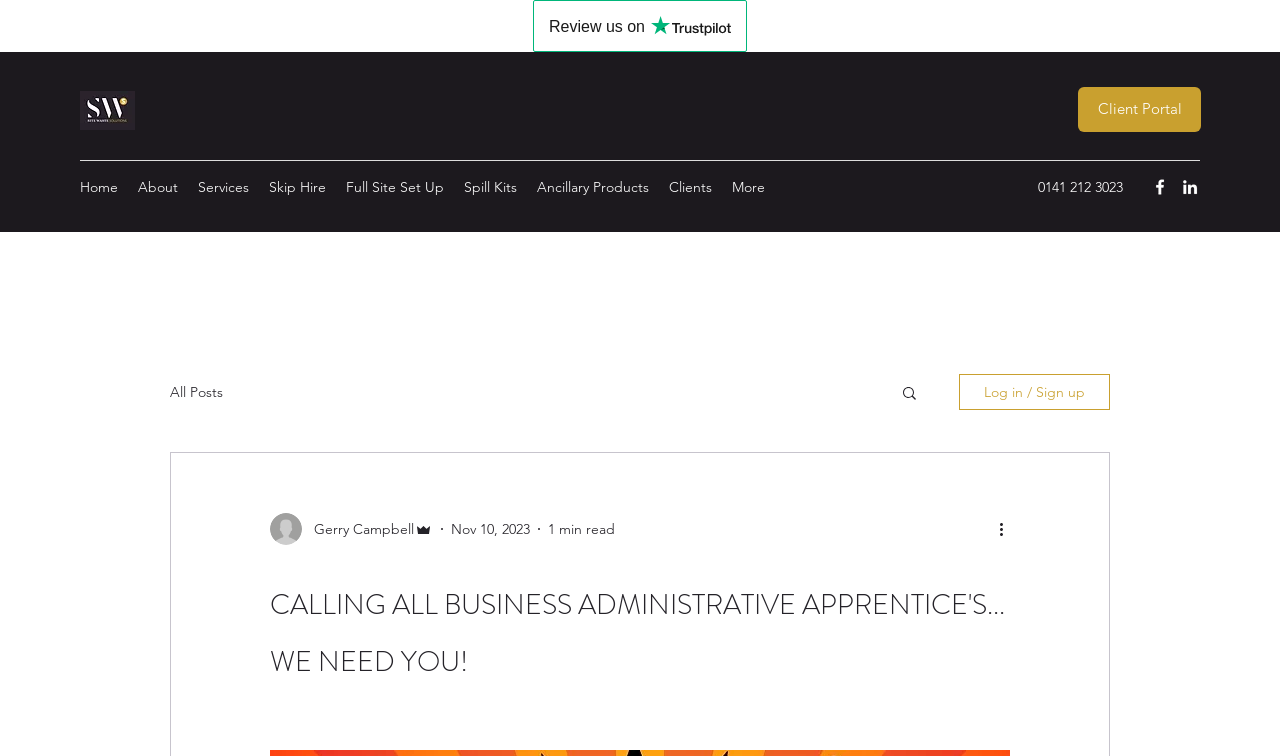Show the bounding box coordinates for the element that needs to be clicked to execute the following instruction: "Search for something". Provide the coordinates in the form of four float numbers between 0 and 1, i.e., [left, top, right, bottom].

[0.703, 0.508, 0.718, 0.536]